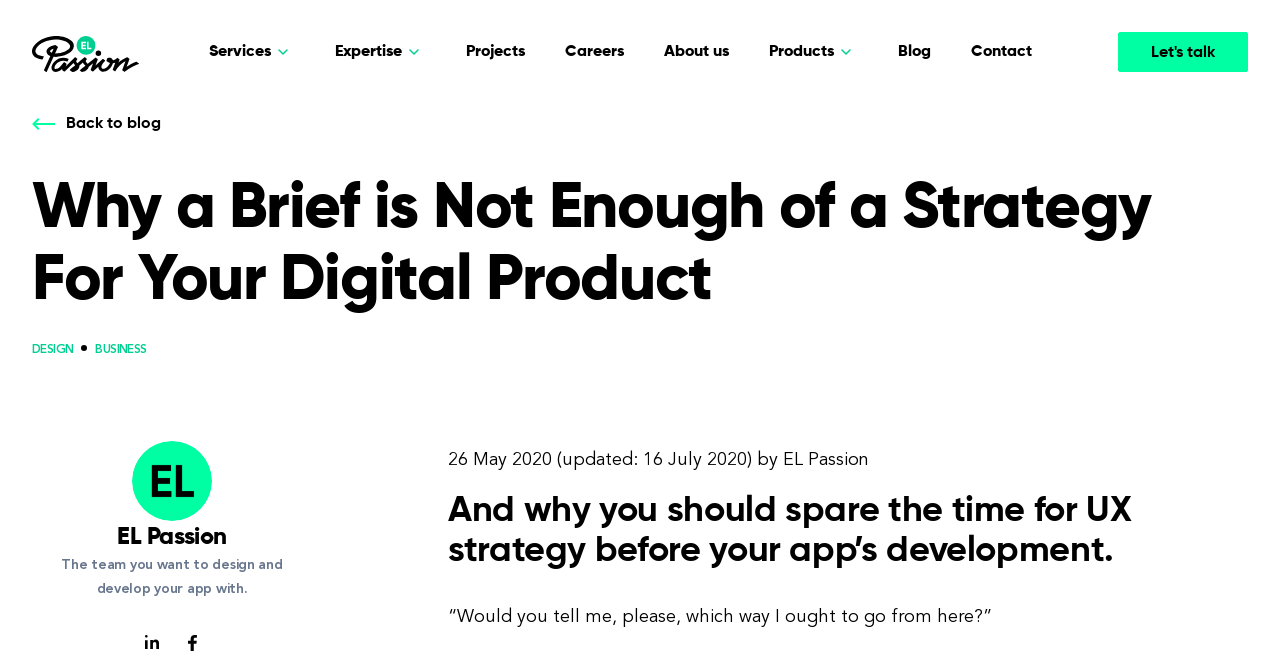Find and provide the bounding box coordinates for the UI element described with: "Home Decor".

None